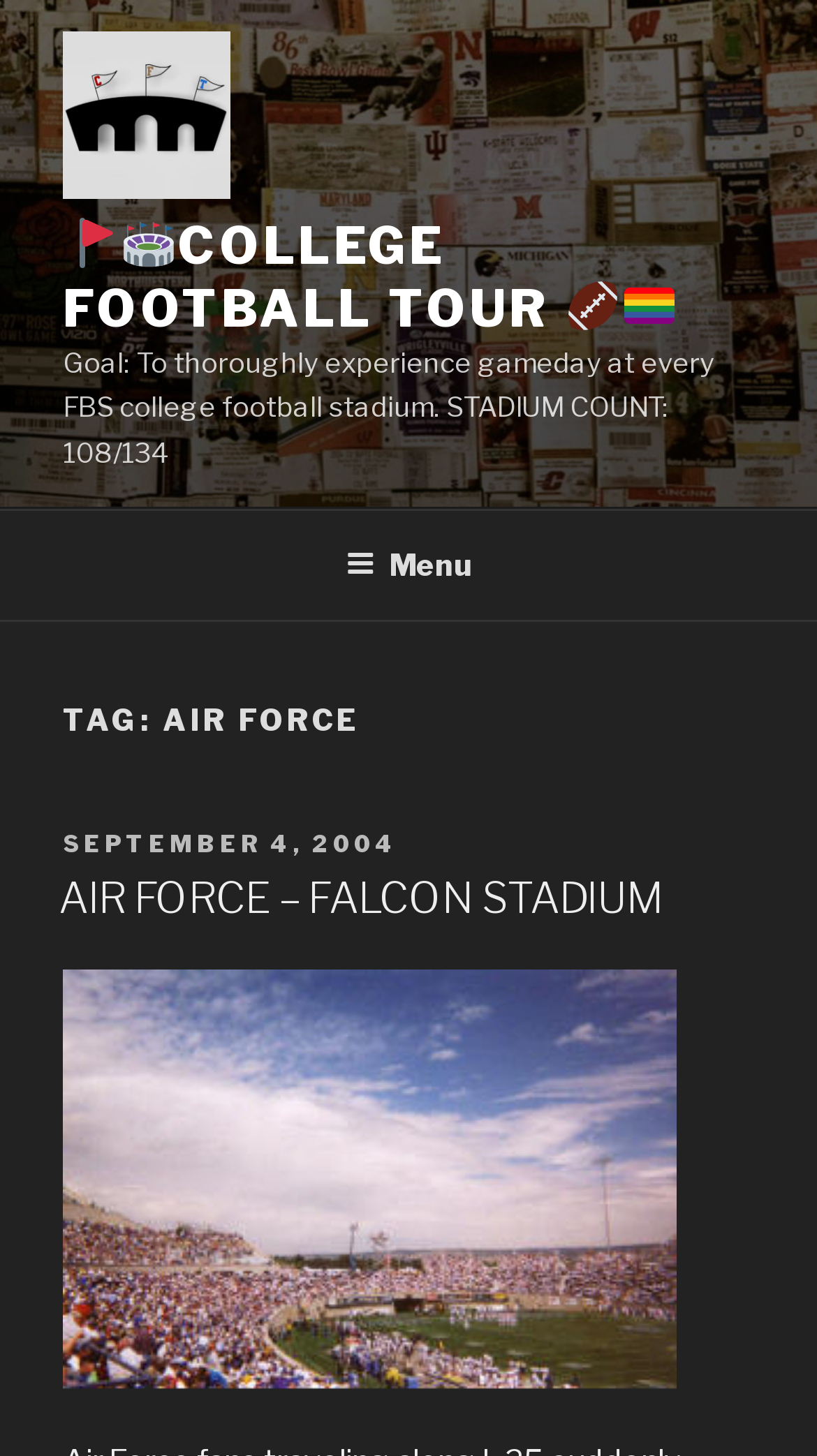How many stadiums have been visited so far?
Provide an in-depth answer to the question, covering all aspects.

I found this answer by looking at the StaticText element with the text 'Goal: To thoroughly experience gameday at every FBS college football stadium. STADIUM COUNT: 108/134' which is located at [0.077, 0.237, 0.874, 0.322]. This text clearly states that 108 stadiums have been visited so far out of a total of 134.